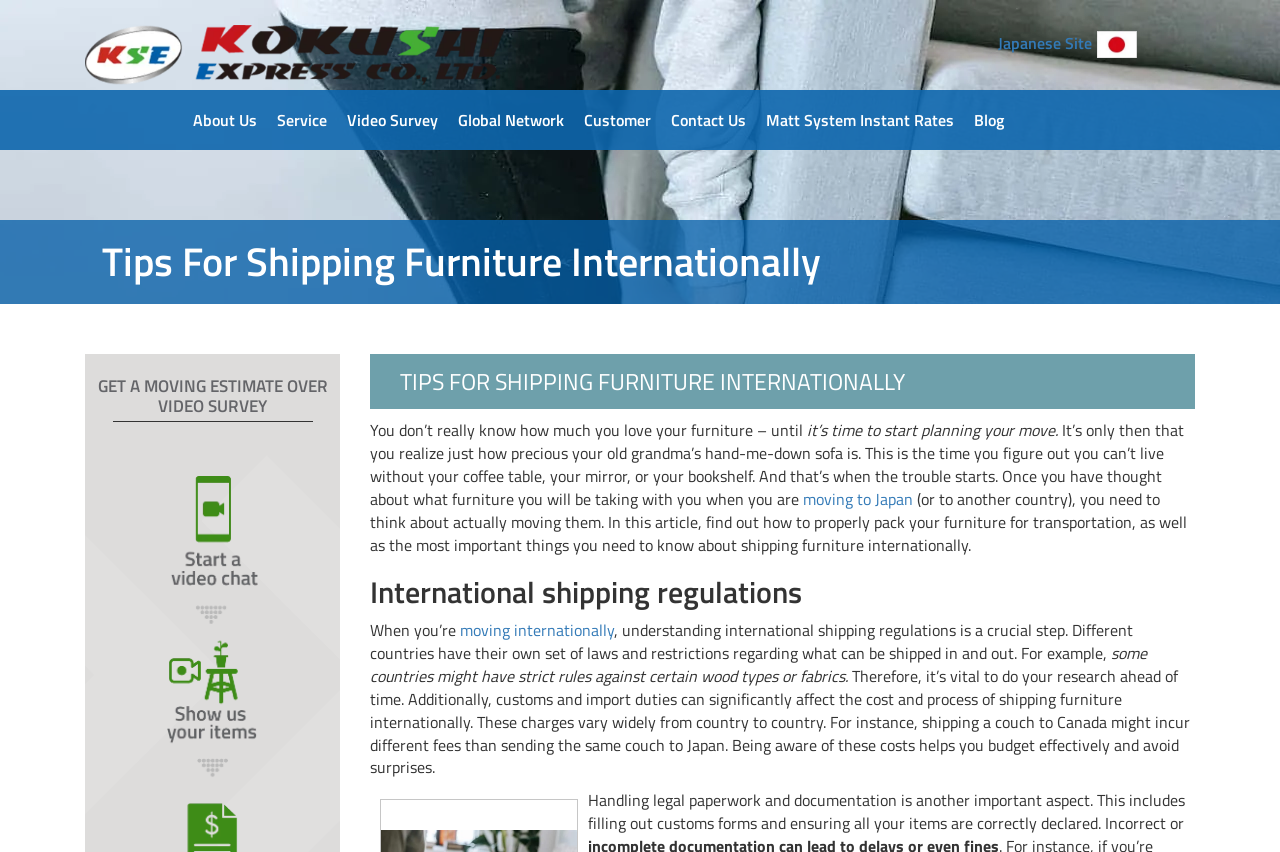Provide the bounding box coordinates of the section that needs to be clicked to accomplish the following instruction: "Get a moving estimate over video survey."

[0.076, 0.438, 0.256, 0.5]